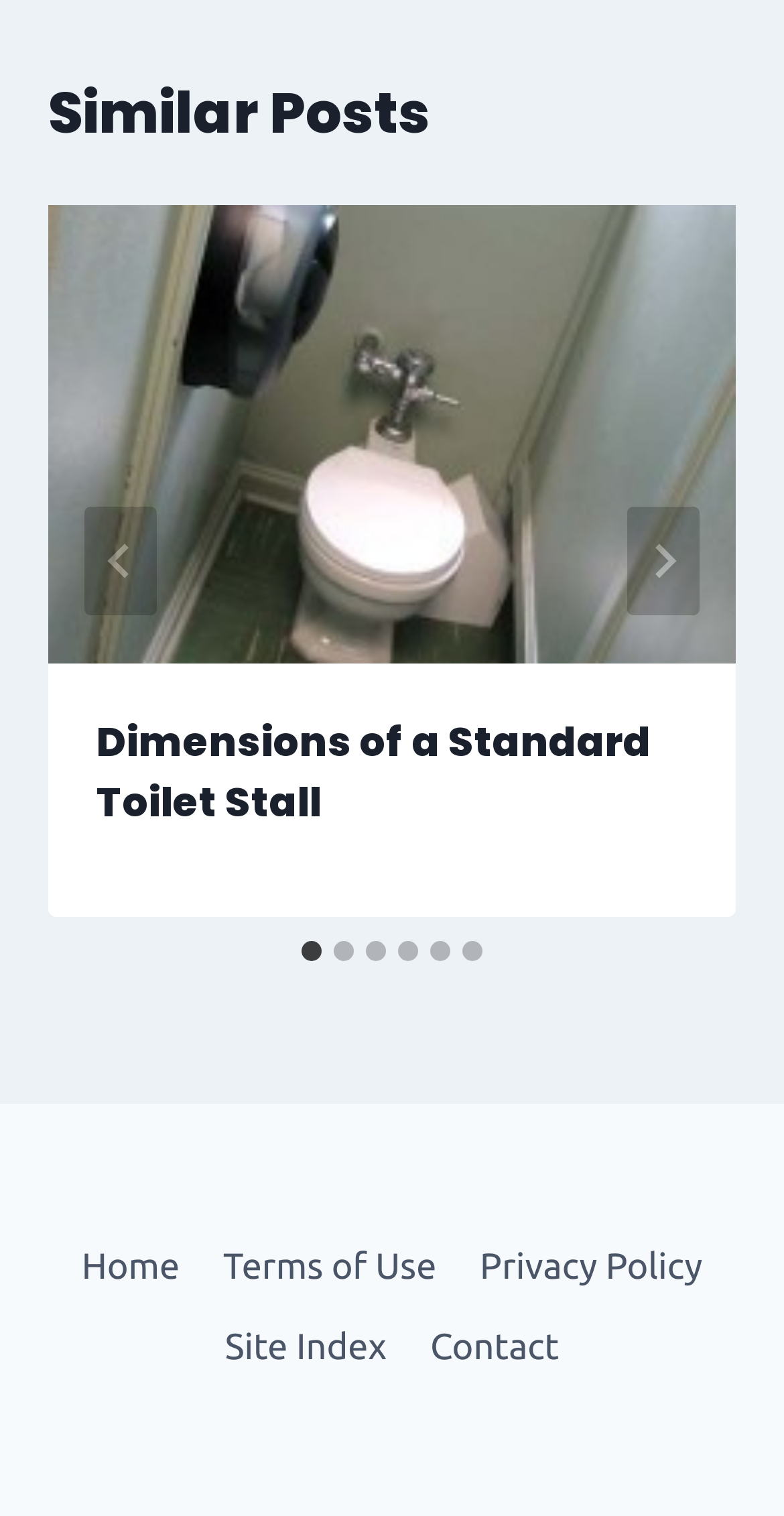Give a short answer to this question using one word or a phrase:
How many slides are there in total?

6